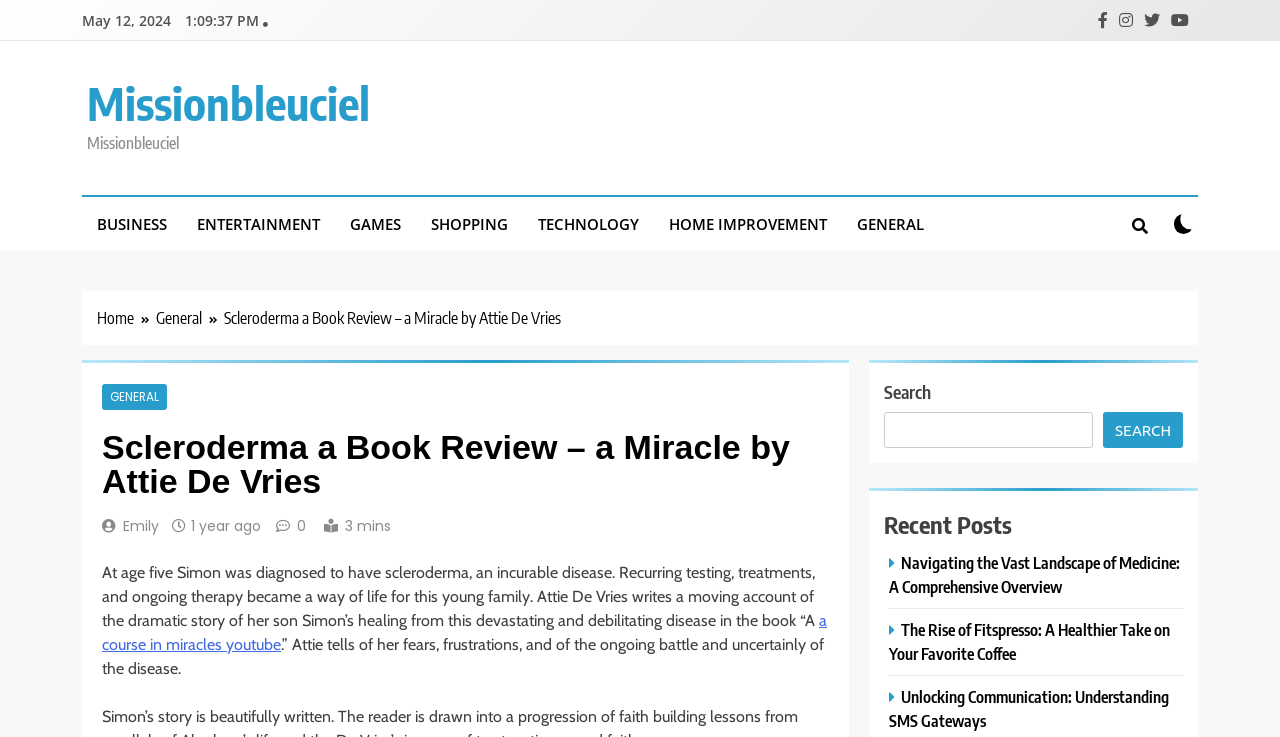Identify the bounding box coordinates of the clickable section necessary to follow the following instruction: "Search for something". The coordinates should be presented as four float numbers from 0 to 1, i.e., [left, top, right, bottom].

[0.691, 0.559, 0.854, 0.608]